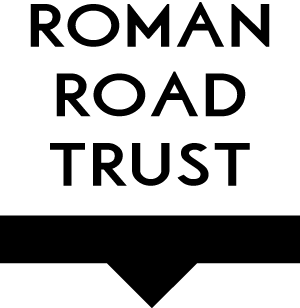Elaborate on the various elements present in the image.

The image displays the logo of the Roman Road Trust, featuring the name prominently in bold, uppercase letters. "ROMAN" is positioned at the top, followed by "ROAD" underneath it, and "TRUST" at the base, all aligned centrally. The design is minimalistic, using a monochrome color scheme that contributes to its modern aesthetic. The logo symbolizes the organization's commitment to community development and local initiatives, reflecting its role in enhancing the Roman Road area. The image captures the essence of the trust's mission, aimed at fostering collaboration and improvement within the community, emphasizing their dedication to serving local residents and businesses.